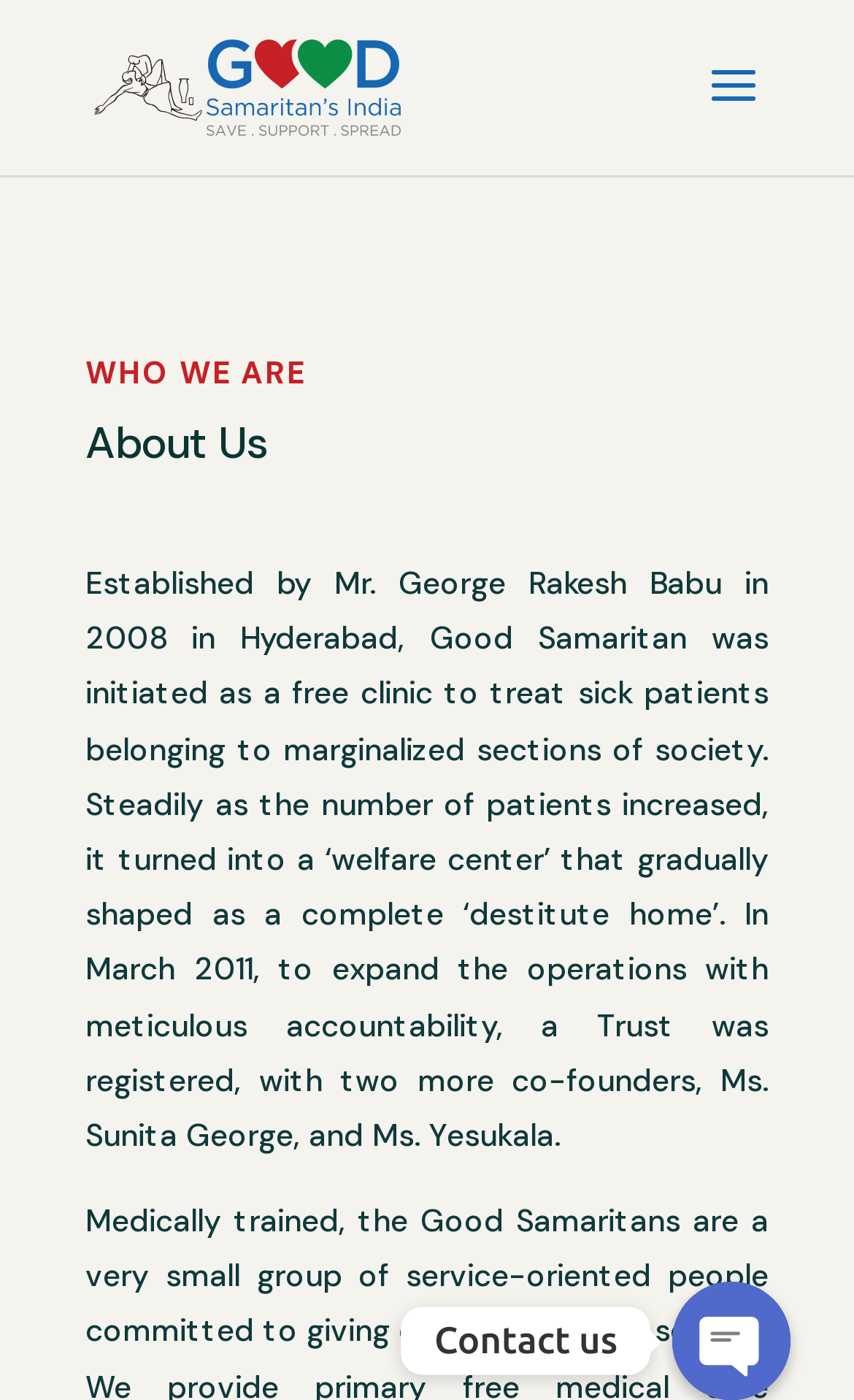Who are the co-founders of the organization?
Please provide a single word or phrase answer based on the image.

Ms. Sunita George and Ms. Yesukala